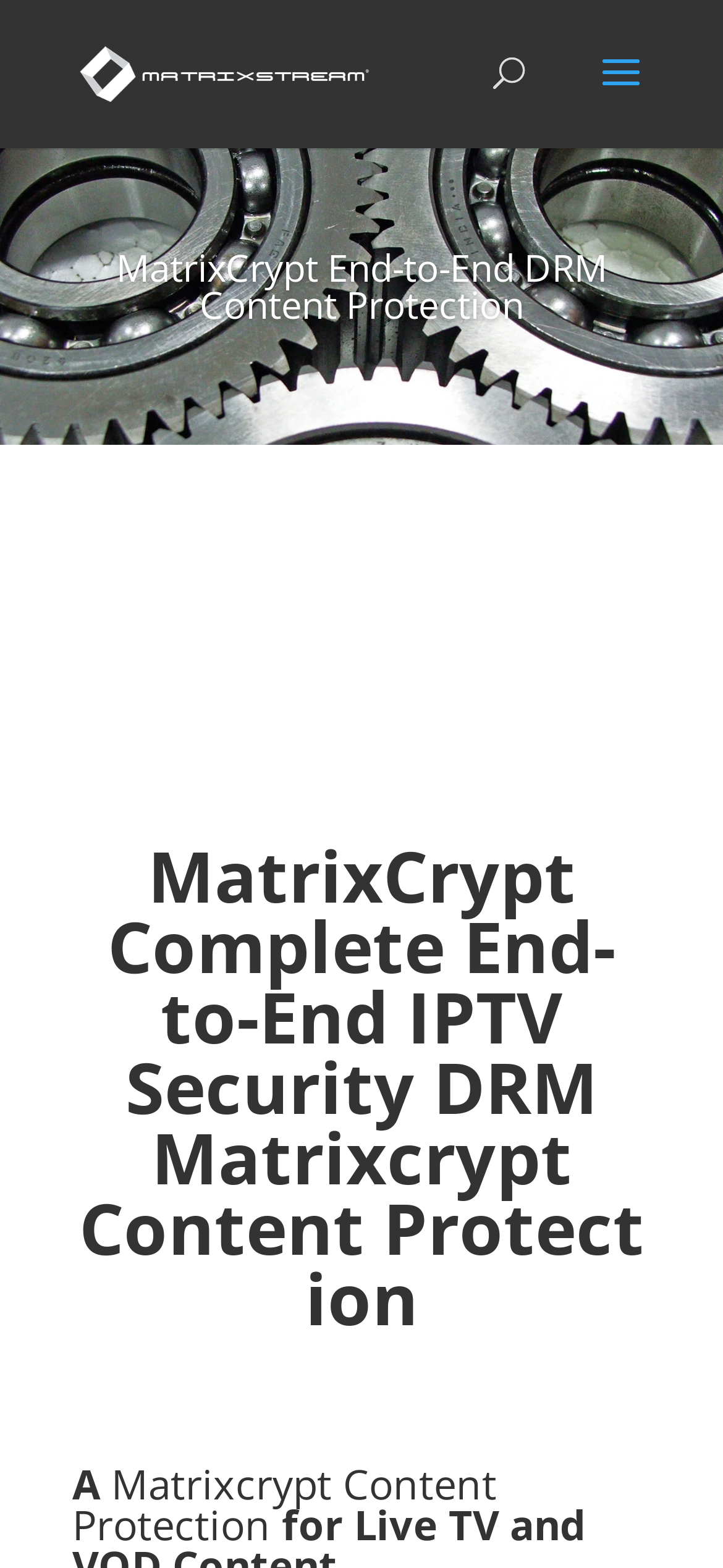Give a one-word or short-phrase answer to the following question: 
How many headings are there on the webpage?

2